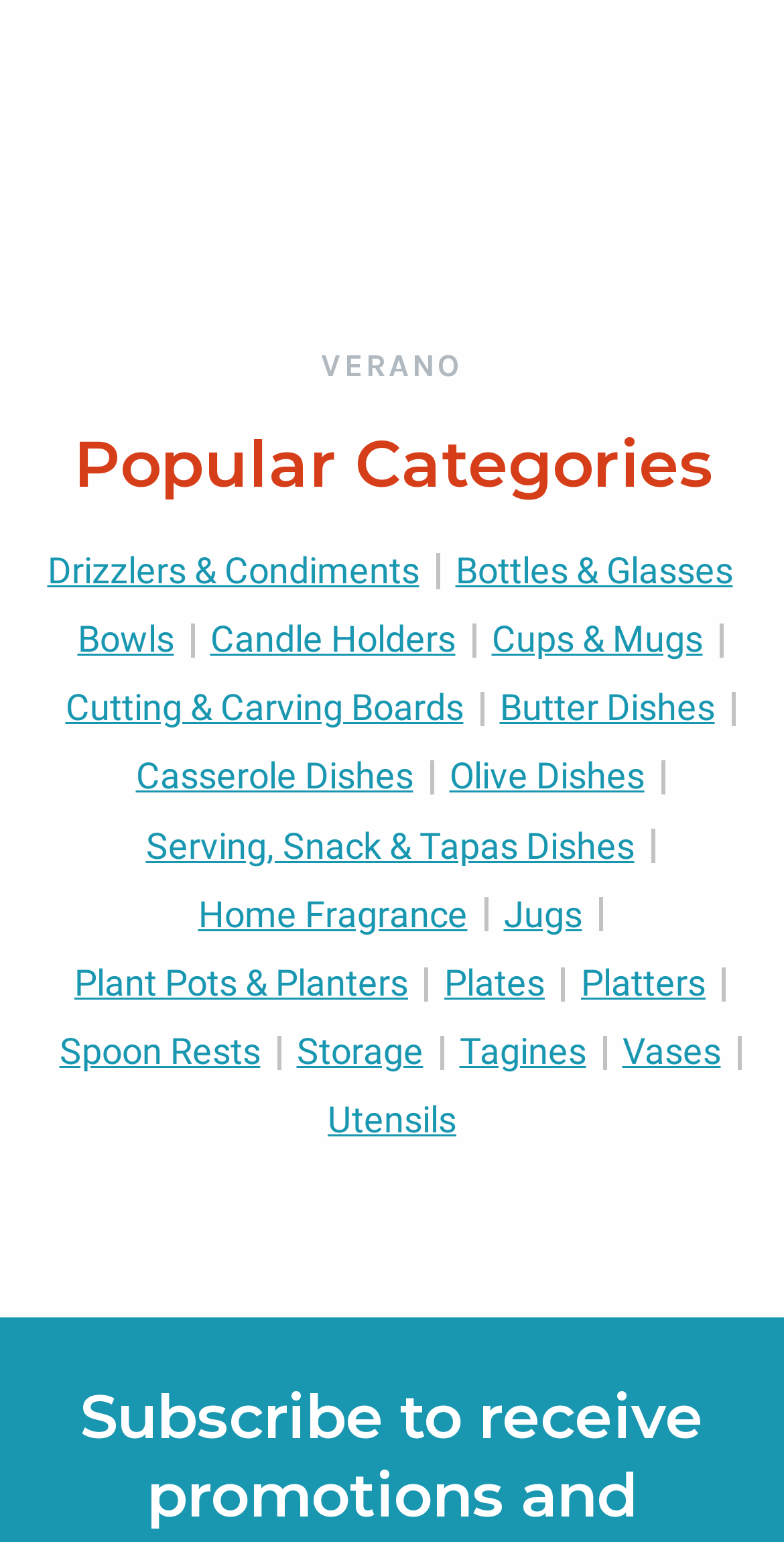How many categories are related to dishes or plates? Analyze the screenshot and reply with just one word or a short phrase.

5